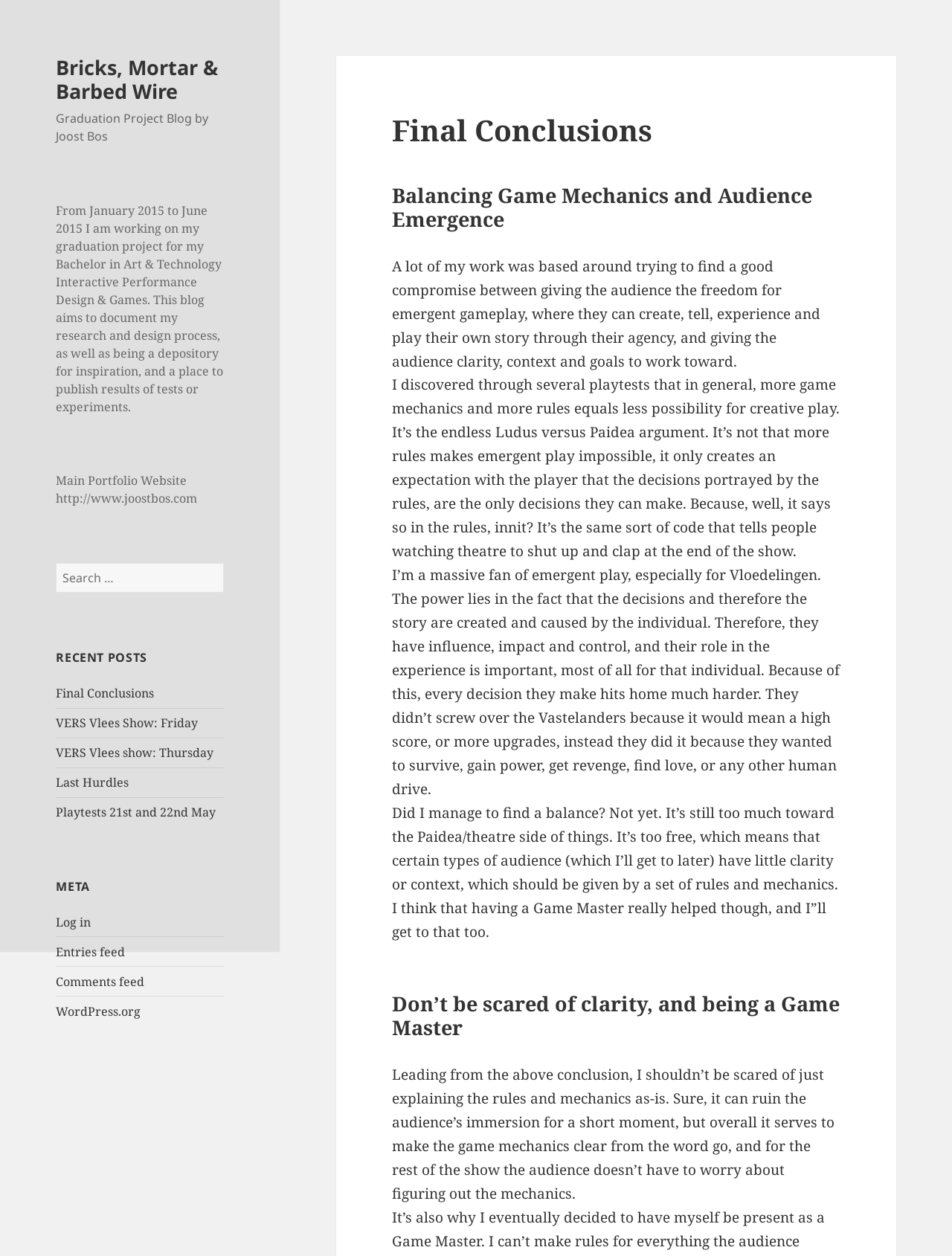Determine the bounding box coordinates of the clickable element to complete this instruction: "Go to the main portfolio website". Provide the coordinates in the format of four float numbers between 0 and 1, [left, top, right, bottom].

[0.059, 0.376, 0.207, 0.403]